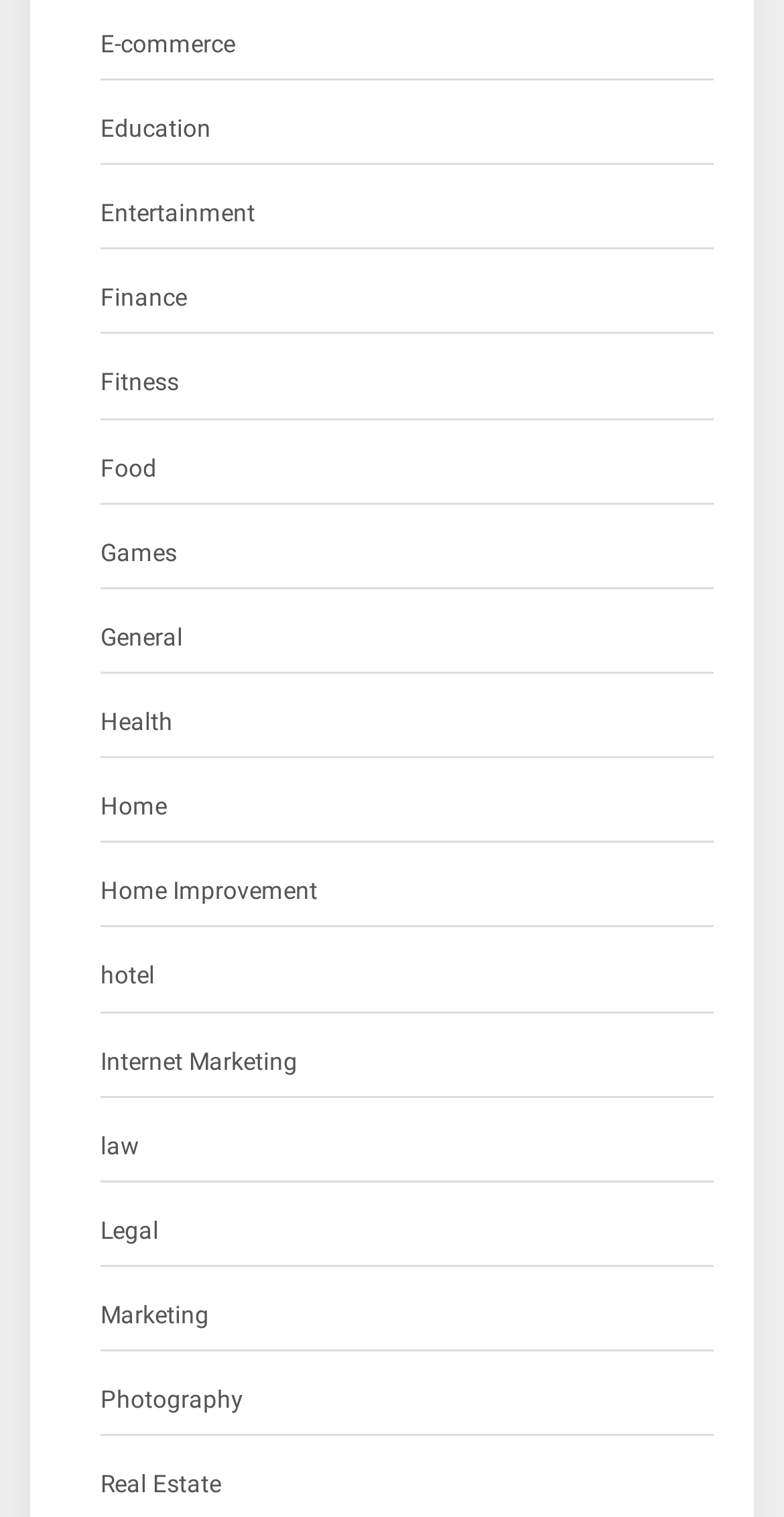Please specify the bounding box coordinates of the element that should be clicked to execute the given instruction: 'Browse E-commerce'. Ensure the coordinates are four float numbers between 0 and 1, expressed as [left, top, right, bottom].

[0.128, 0.016, 0.3, 0.044]